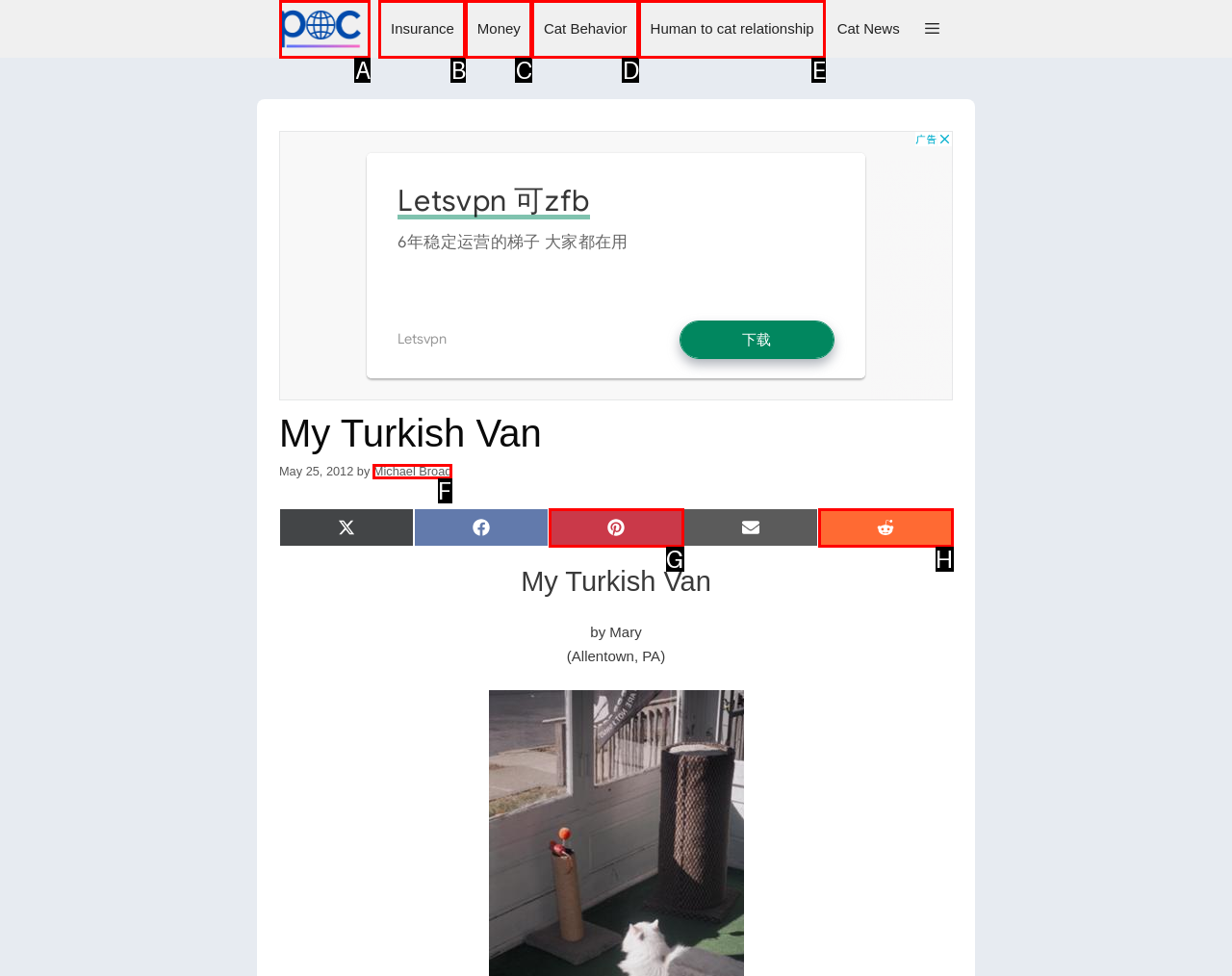Pinpoint the HTML element that fits the description: Money
Answer by providing the letter of the correct option.

C